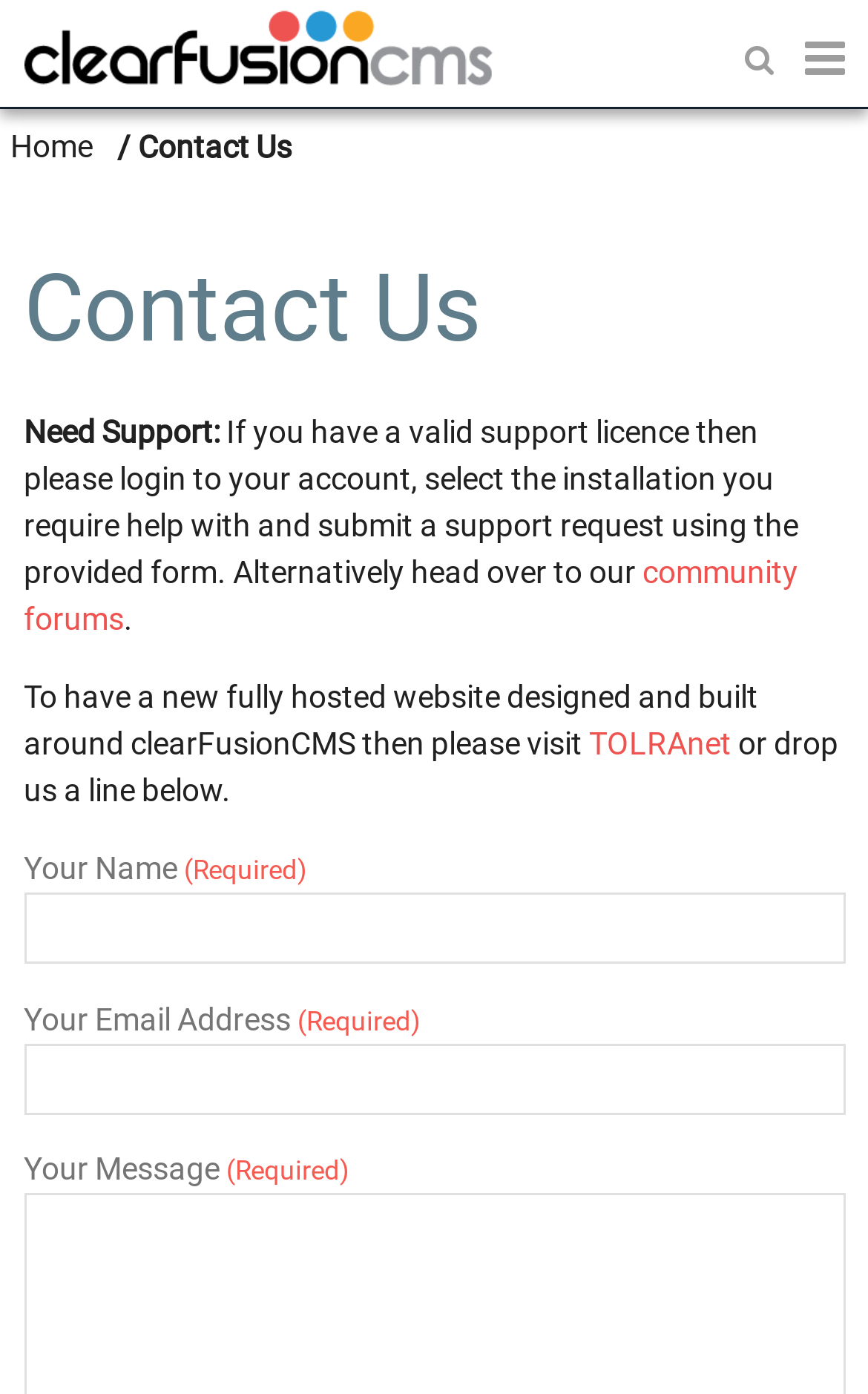How many input fields are there in the contact form?
Based on the image, respond with a single word or phrase.

3